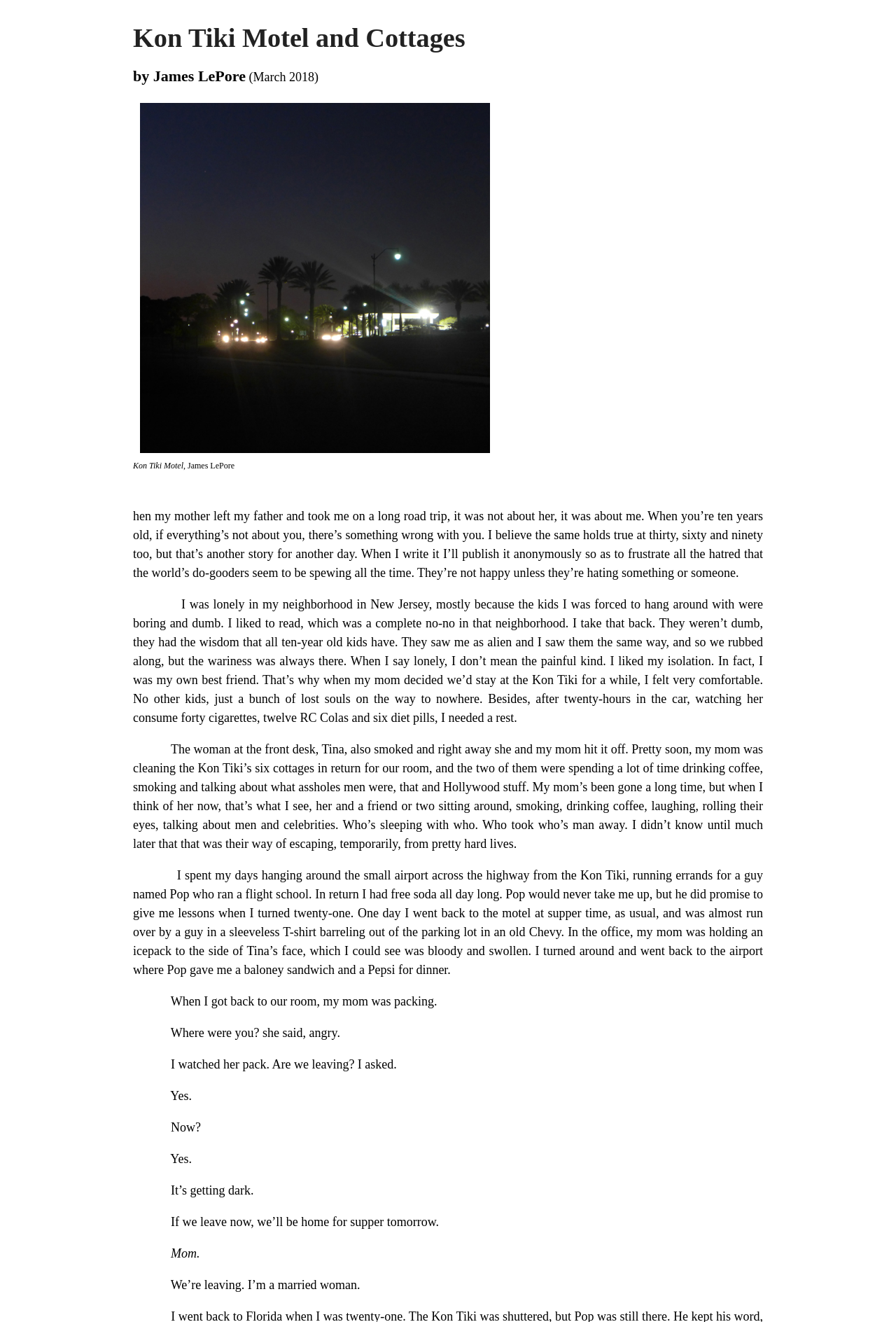From the details in the image, provide a thorough response to the question: What is the name of the woman at the front desk?

The narrator mentions 'The woman at the front desk, Tina, also smoked and right away she and my mom hit it off.' which indicates that the woman's name is Tina.